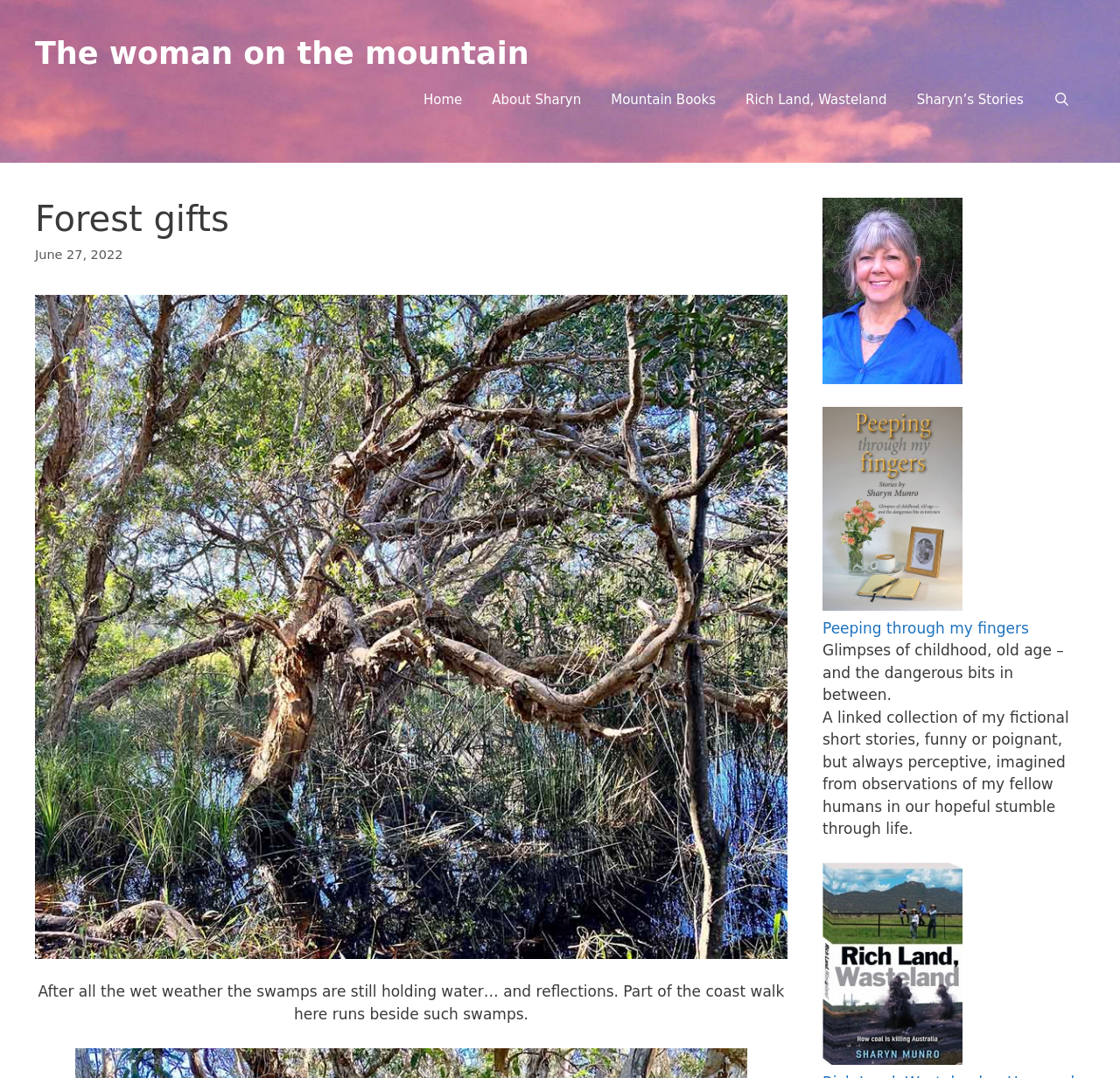Using the provided element description: "aria-label="Open Search Bar"", identify the bounding box coordinates. The coordinates should be four floats between 0 and 1 in the order [left, top, right, bottom].

[0.927, 0.067, 0.969, 0.119]